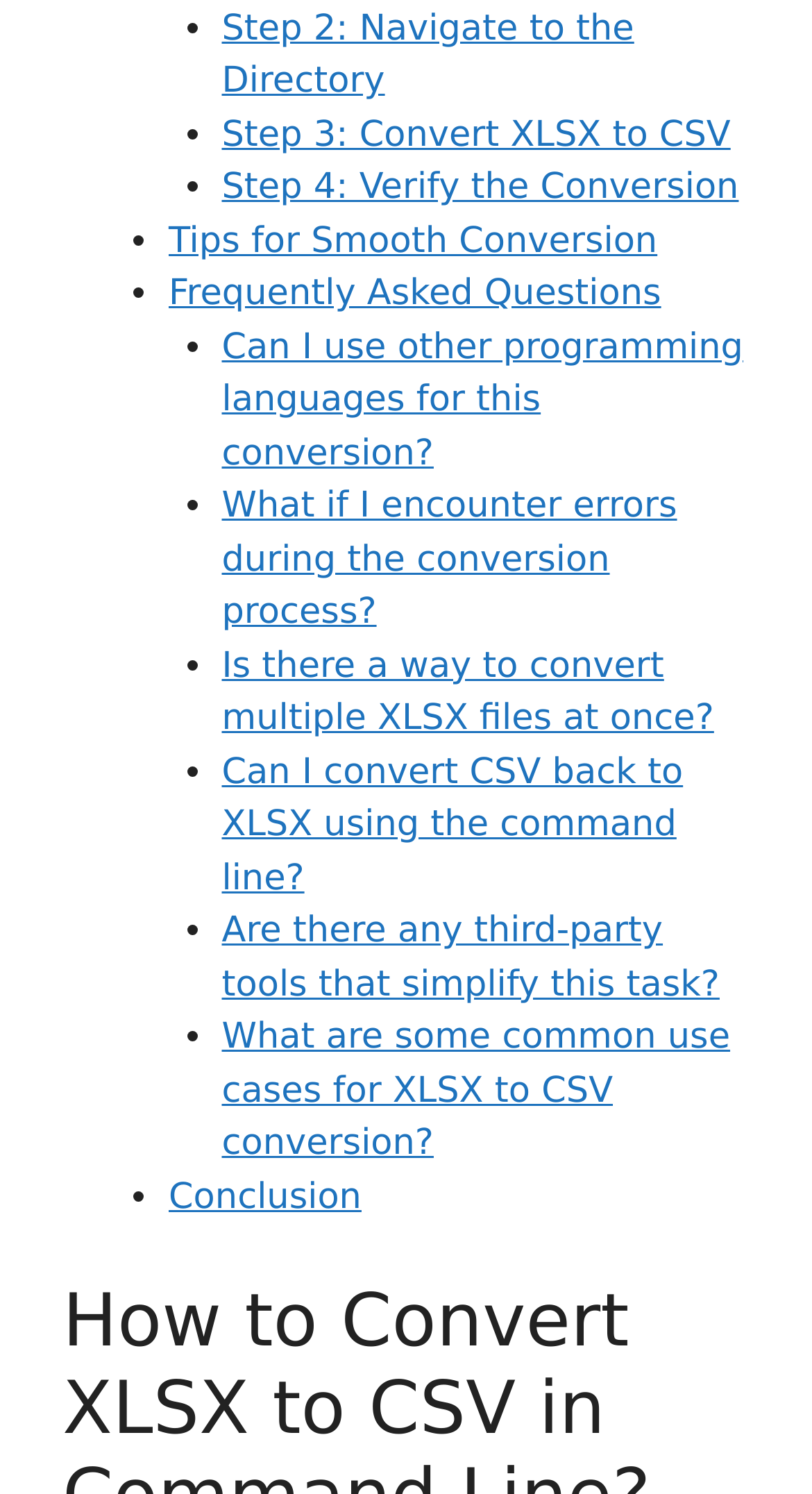Please find the bounding box coordinates of the element's region to be clicked to carry out this instruction: "Read Tips for Smooth Conversion".

[0.208, 0.147, 0.81, 0.175]